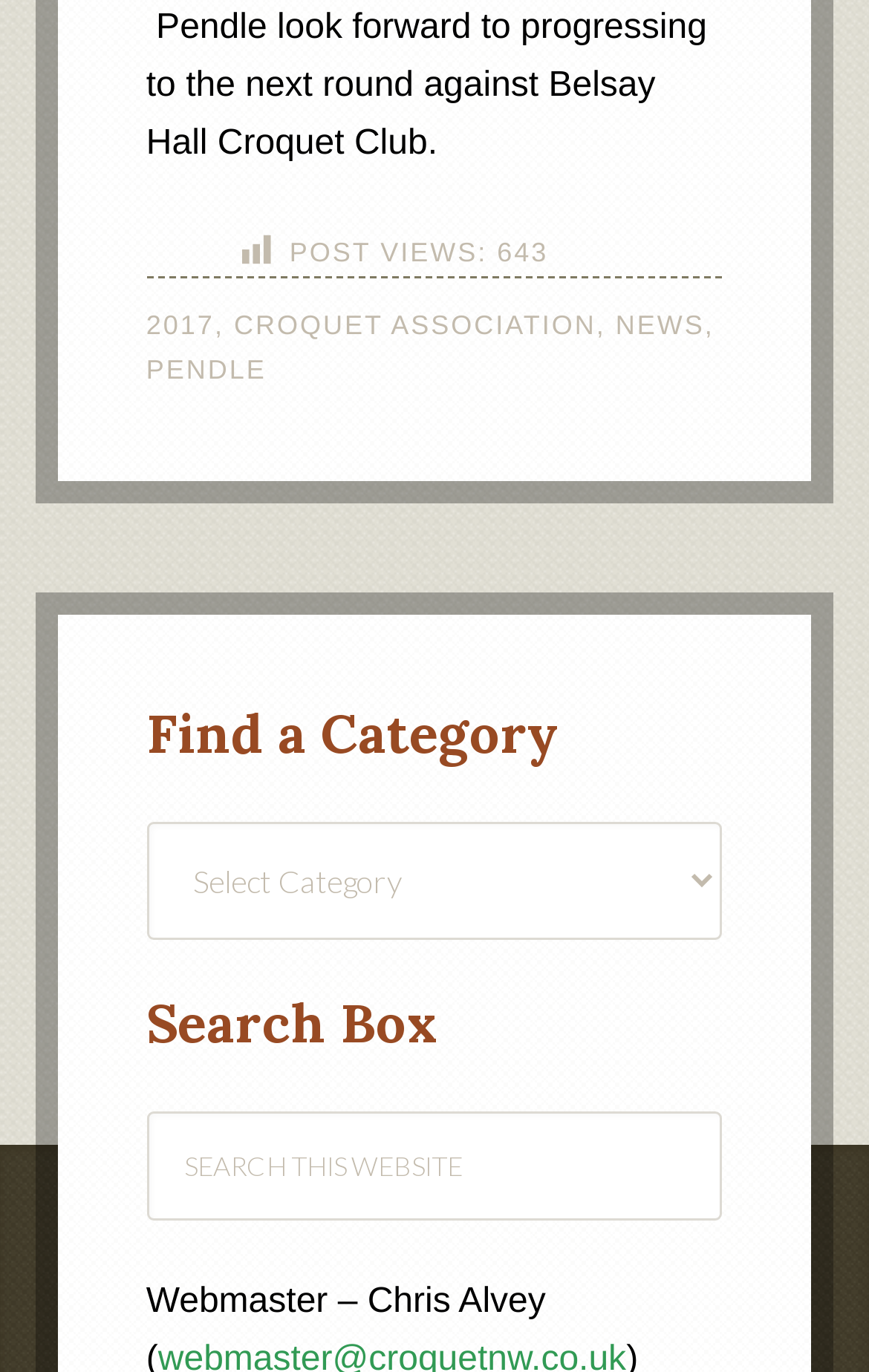What is the number of post views?
Answer the question in as much detail as possible.

The number of post views can be found at the top of the webpage, where it says 'POST VIEWS:' followed by the number '643'.